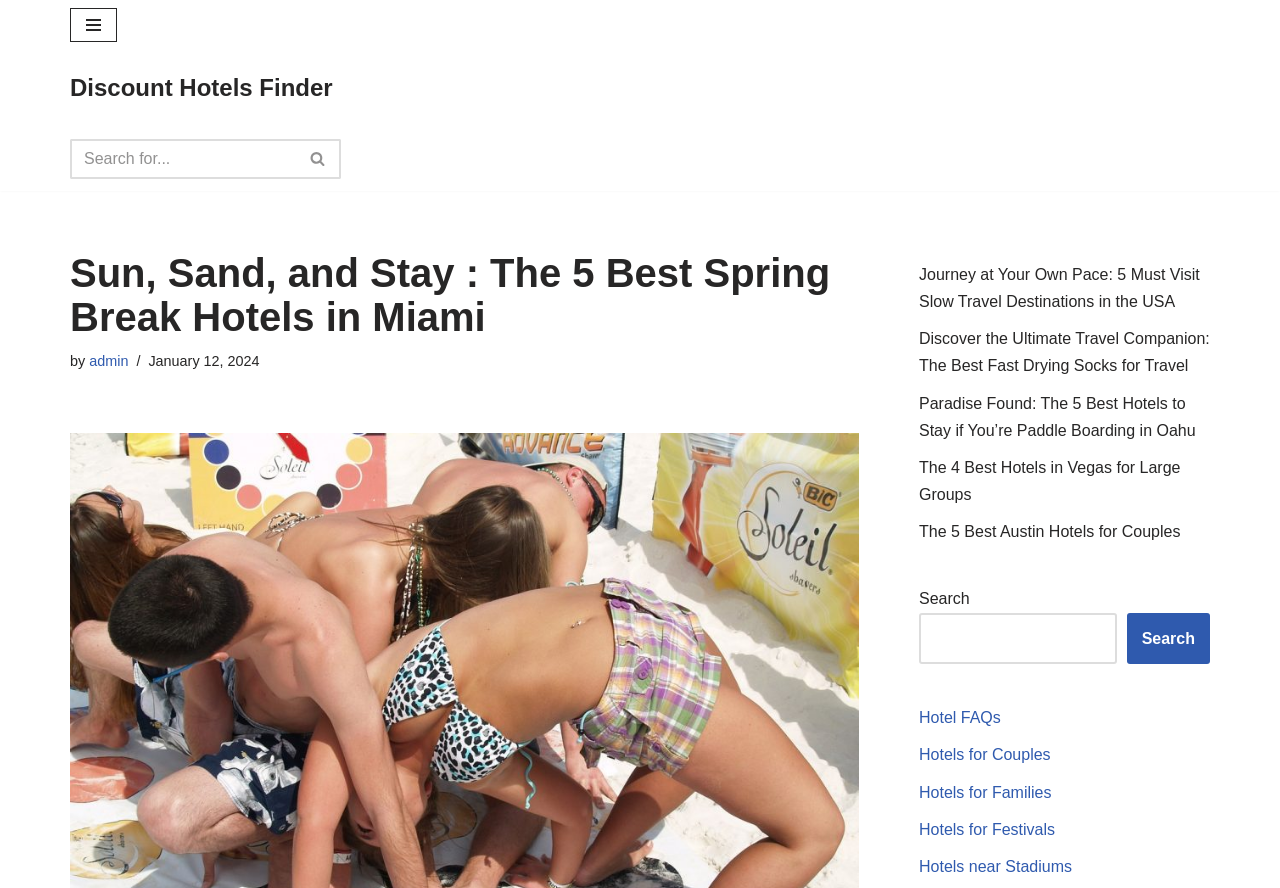Locate the bounding box coordinates of the element that should be clicked to fulfill the instruction: "Search for hotels".

[0.055, 0.156, 0.266, 0.201]